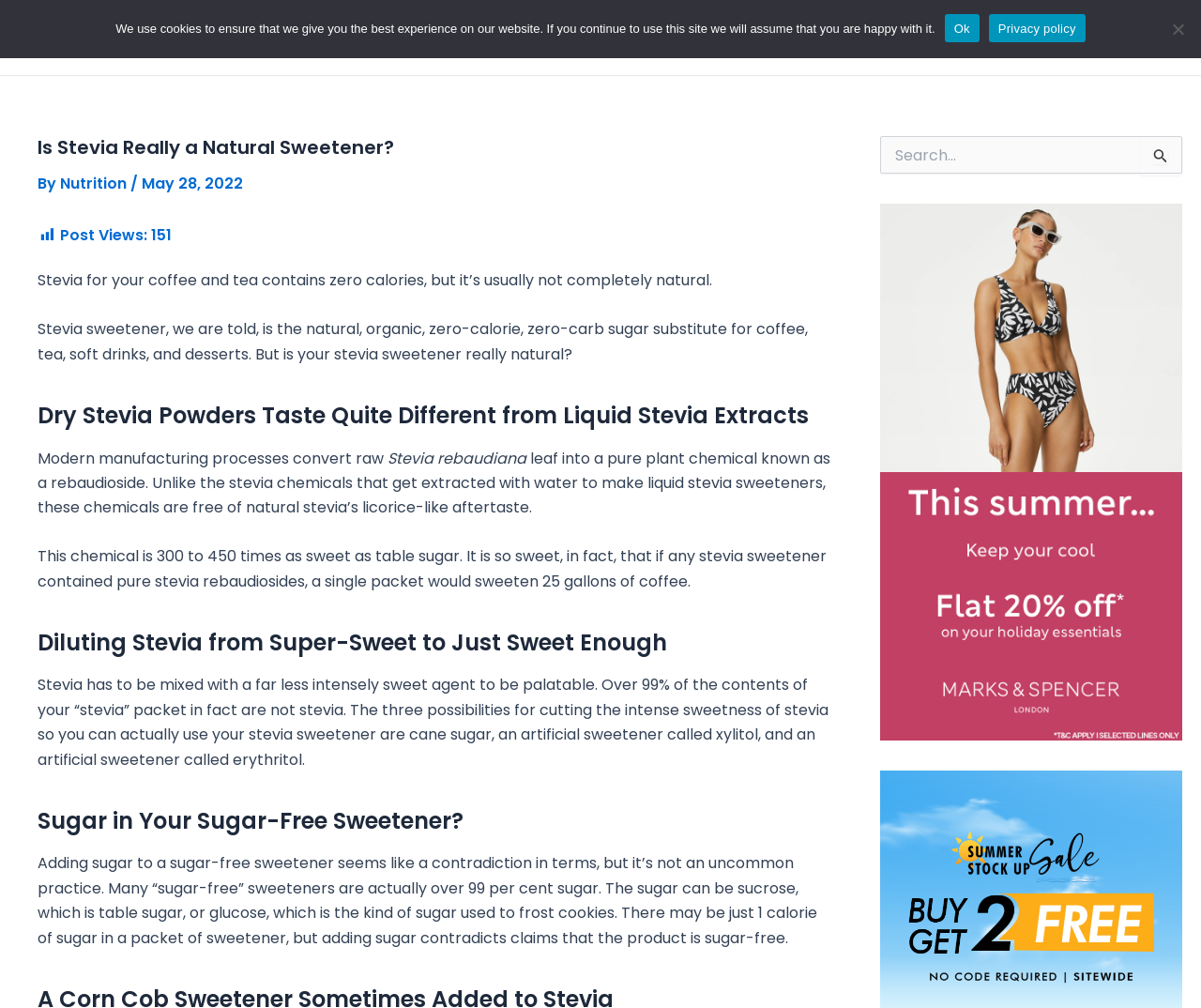Identify the bounding box coordinates of the clickable region required to complete the instruction: "Click the 'Home' link". The coordinates should be given as four float numbers within the range of 0 and 1, i.e., [left, top, right, bottom].

[0.274, 0.0, 0.341, 0.074]